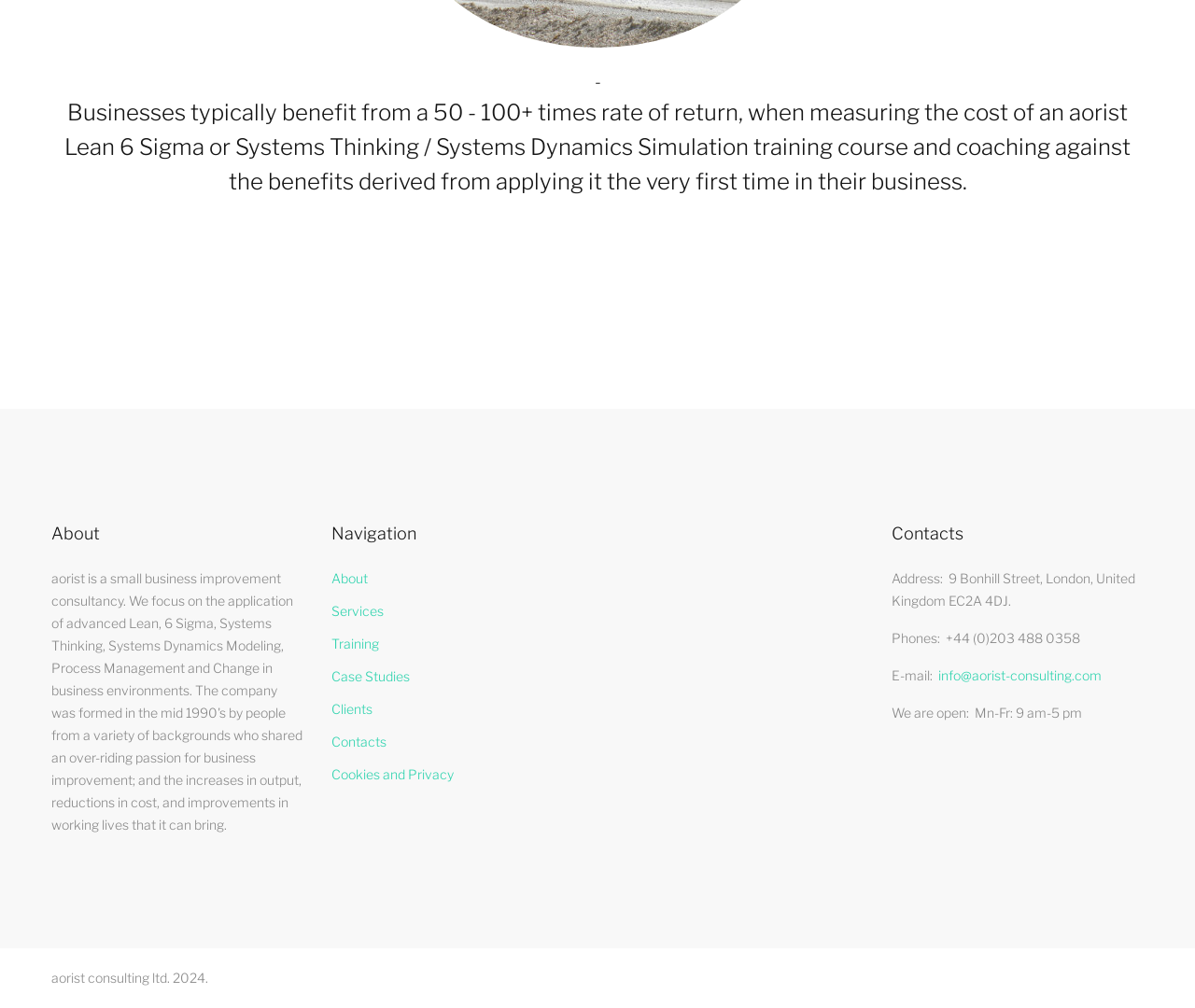Given the description "+44 (0)203 488 0358", provide the bounding box coordinates of the corresponding UI element.

[0.791, 0.625, 0.904, 0.64]